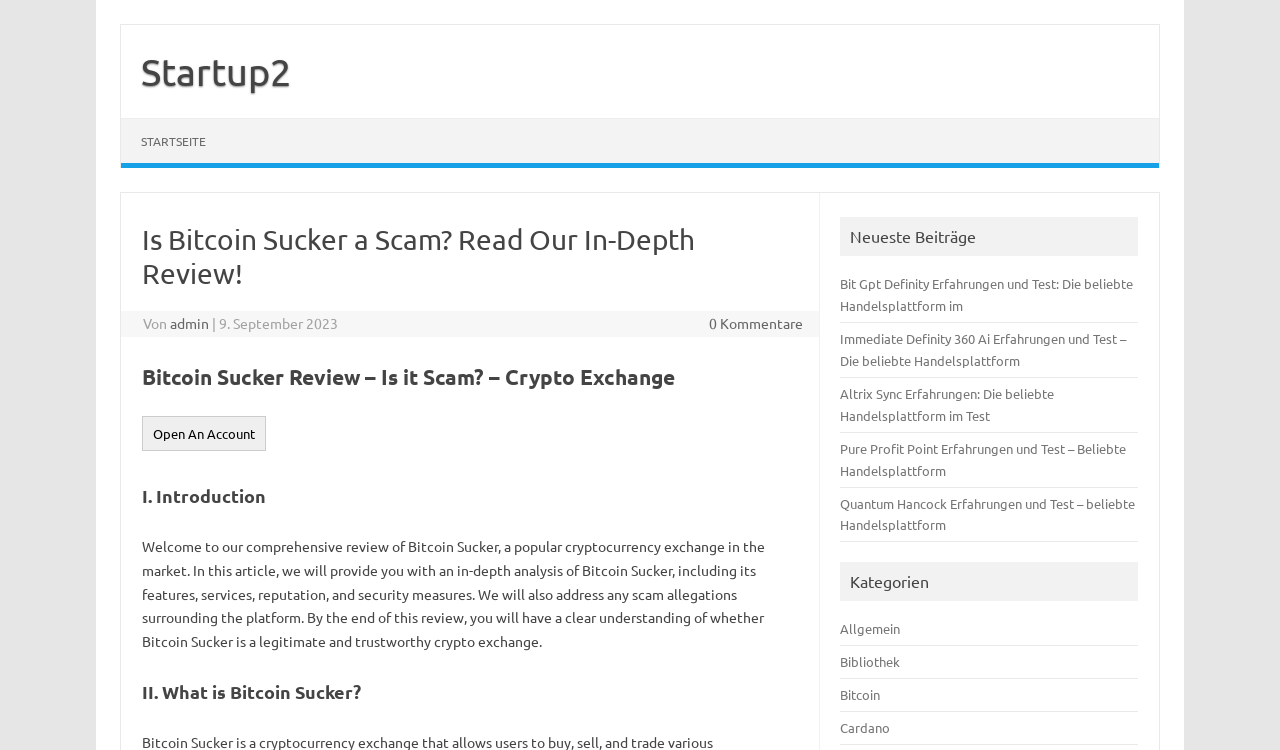Can you look at the image and give a comprehensive answer to the question:
What is the purpose of the review?

The purpose of the review can be inferred from the introductory paragraph which states that the review will provide an in-depth analysis of Bitcoin Sucker, including its features, services, reputation, and security measures.